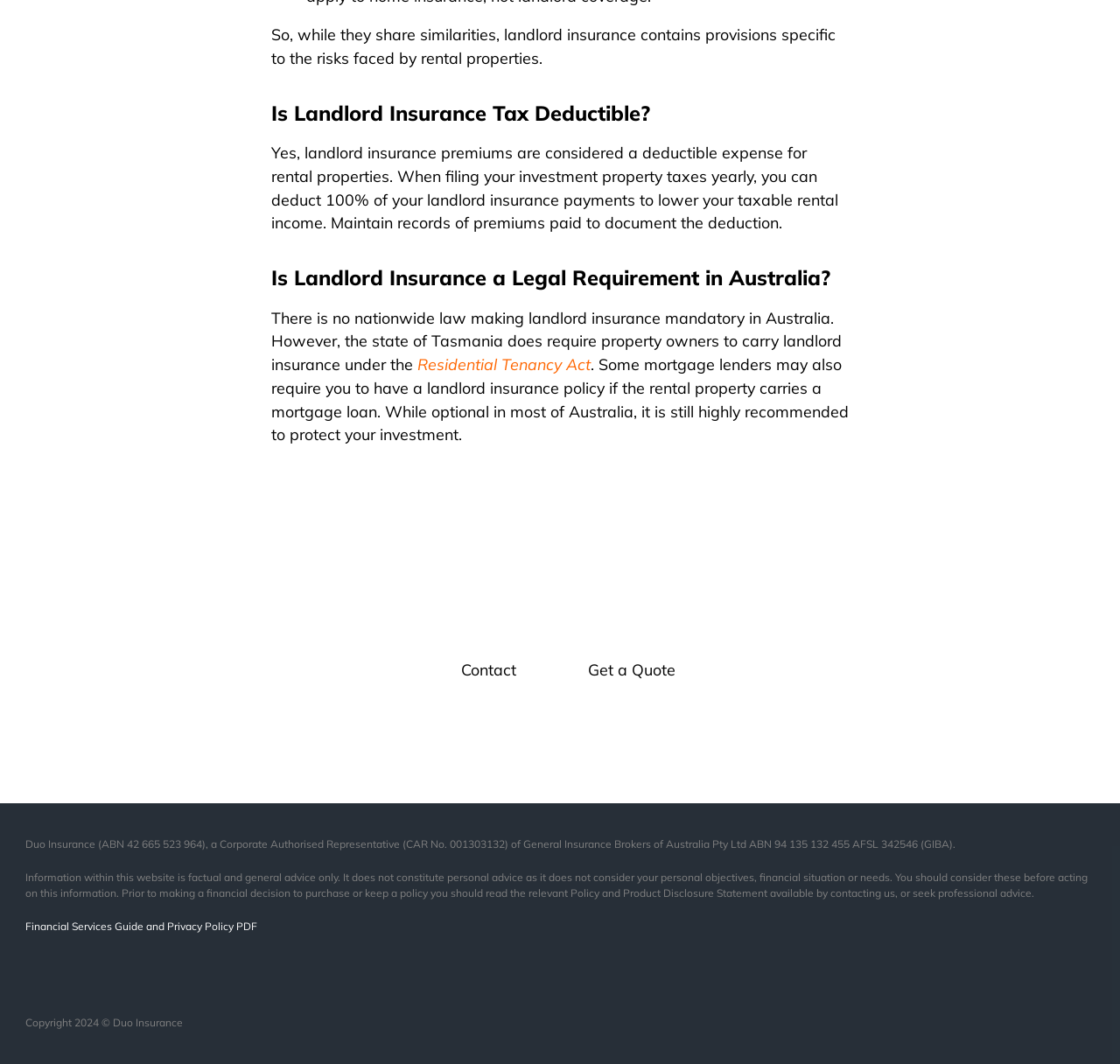Provide the bounding box coordinates of the HTML element described by the text: "Residential Tenancy Act".

[0.373, 0.333, 0.527, 0.351]